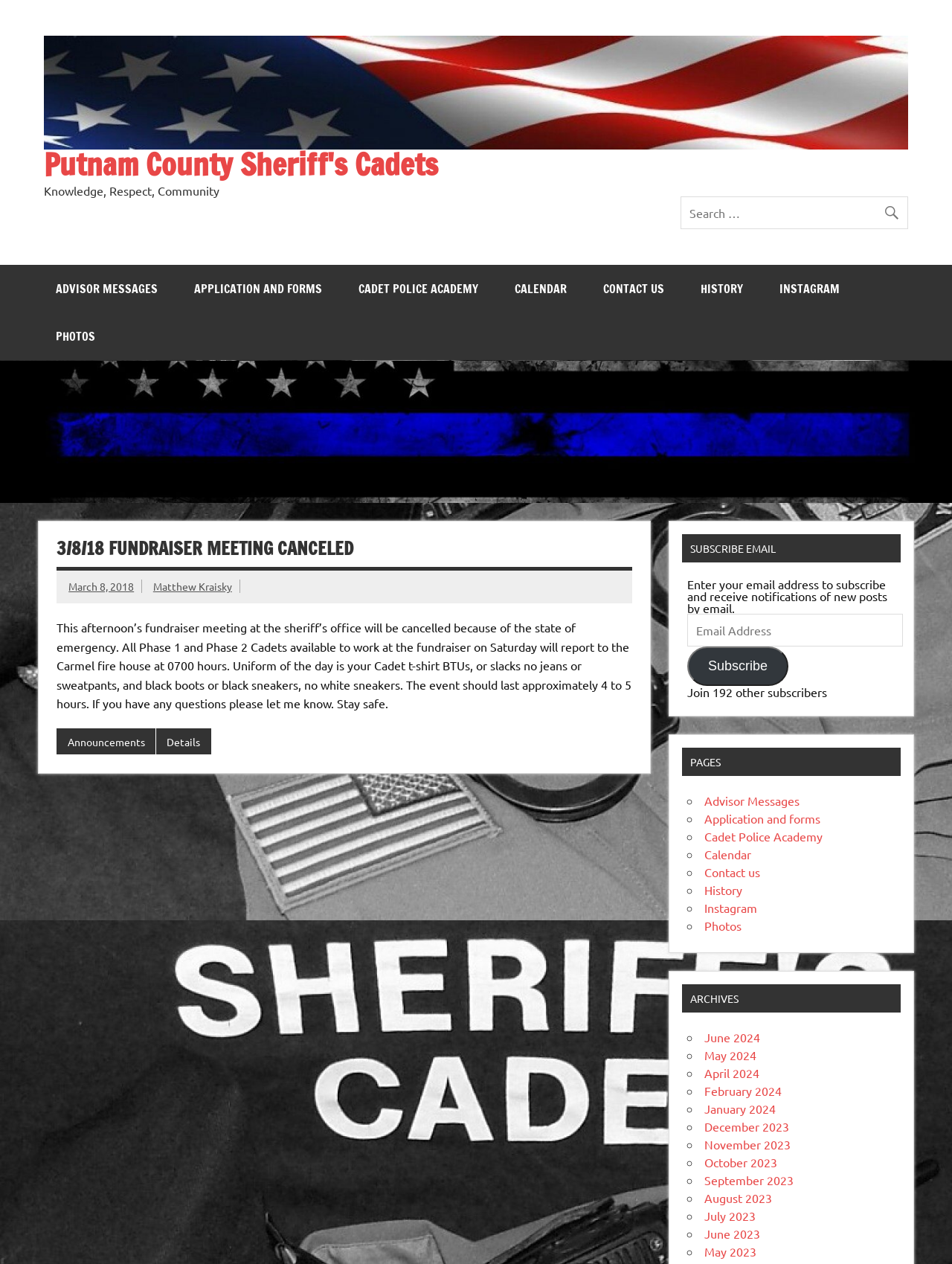Using the information in the image, give a comprehensive answer to the question: 
What is the uniform of the day for the event?

The uniform of the day for the event is specified in the text, which states that 'Uniform of the day is your Cadet t-shirt BTUs, or slacks no jeans or sweatpants, and black boots or black sneakers, no white sneakers.' This provides the detailed information about what to wear to the event.